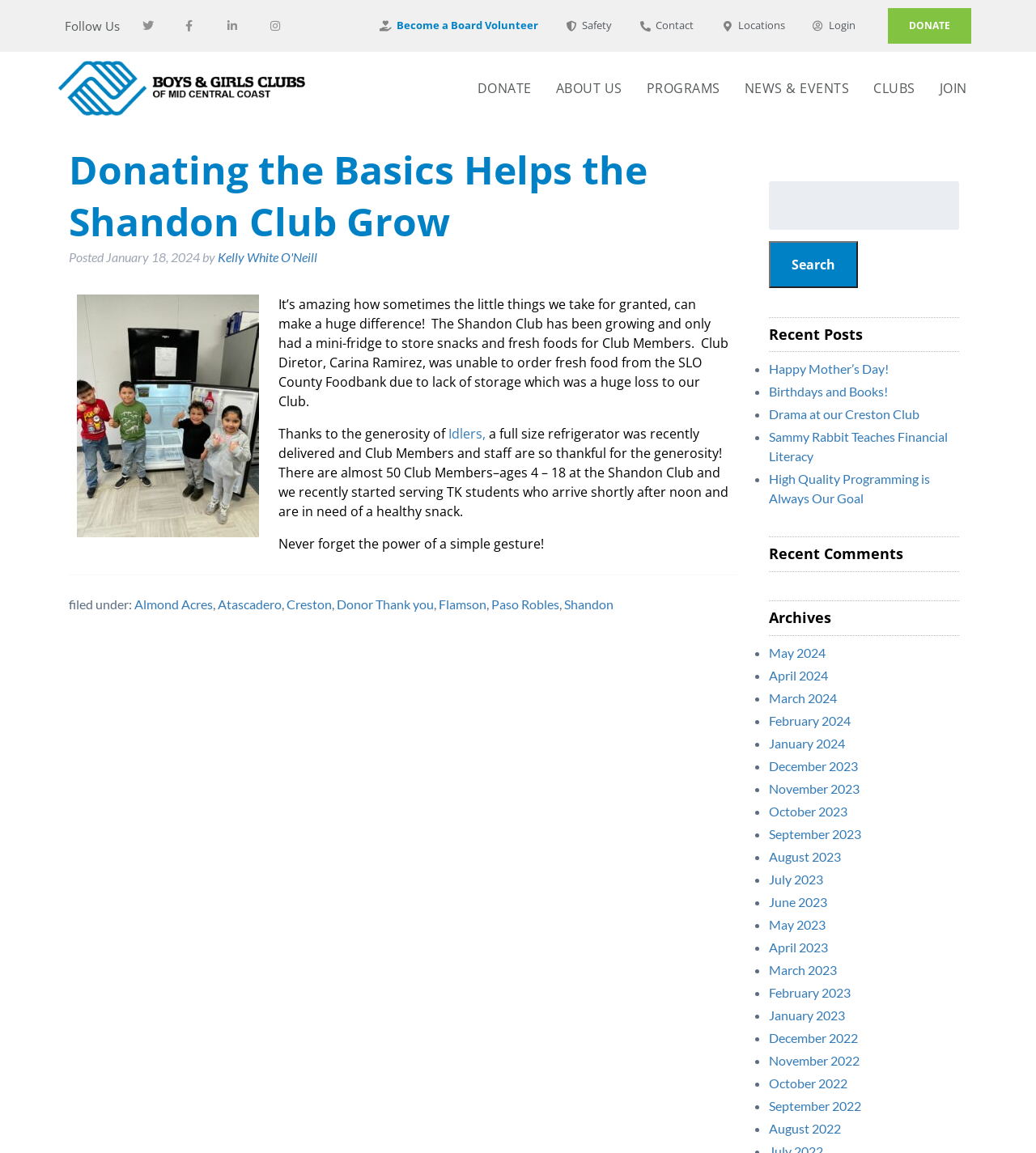Please extract and provide the main headline of the webpage.

Donating the Basics Helps the Shandon Club Grow